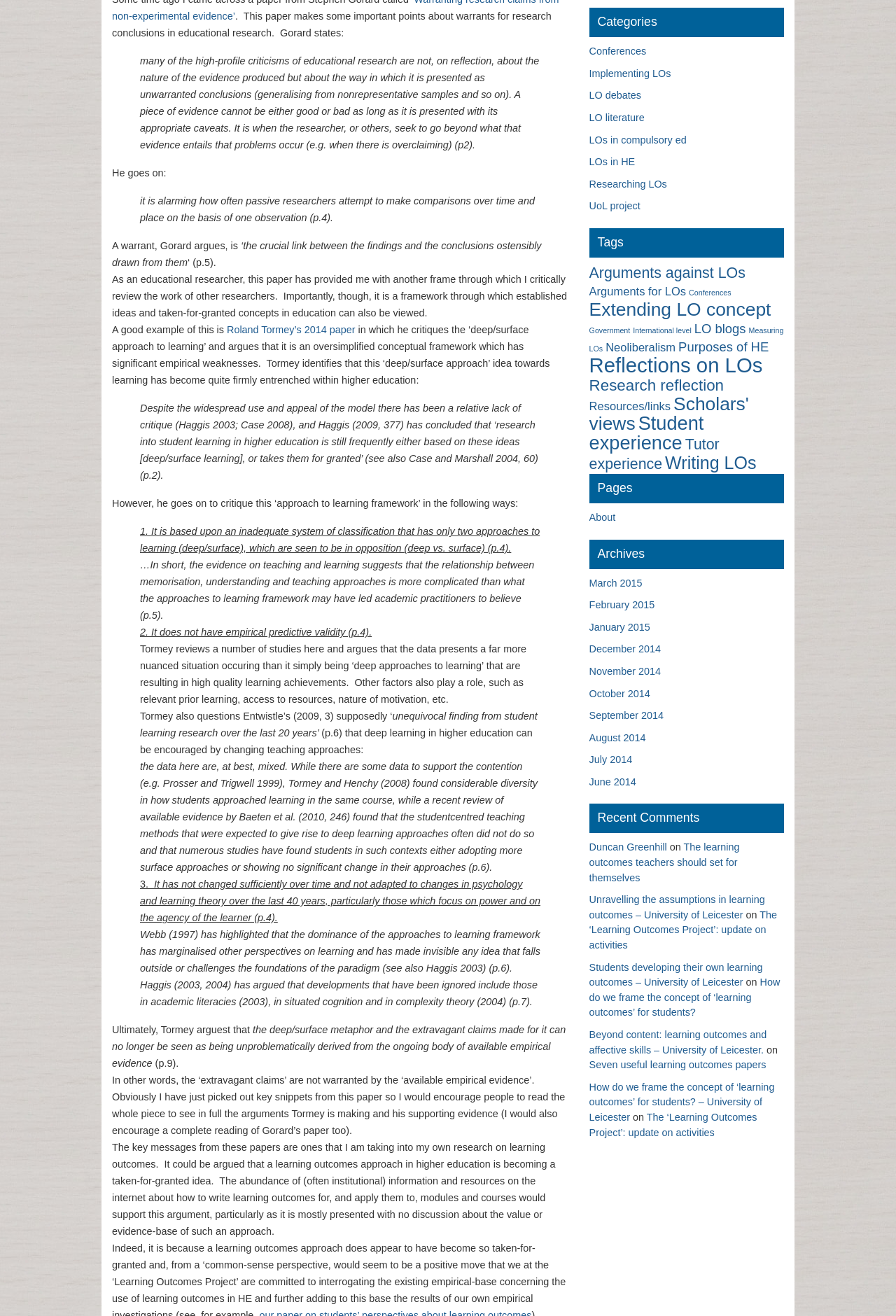Show the bounding box coordinates for the HTML element described as: "Conferences".

[0.658, 0.035, 0.721, 0.043]